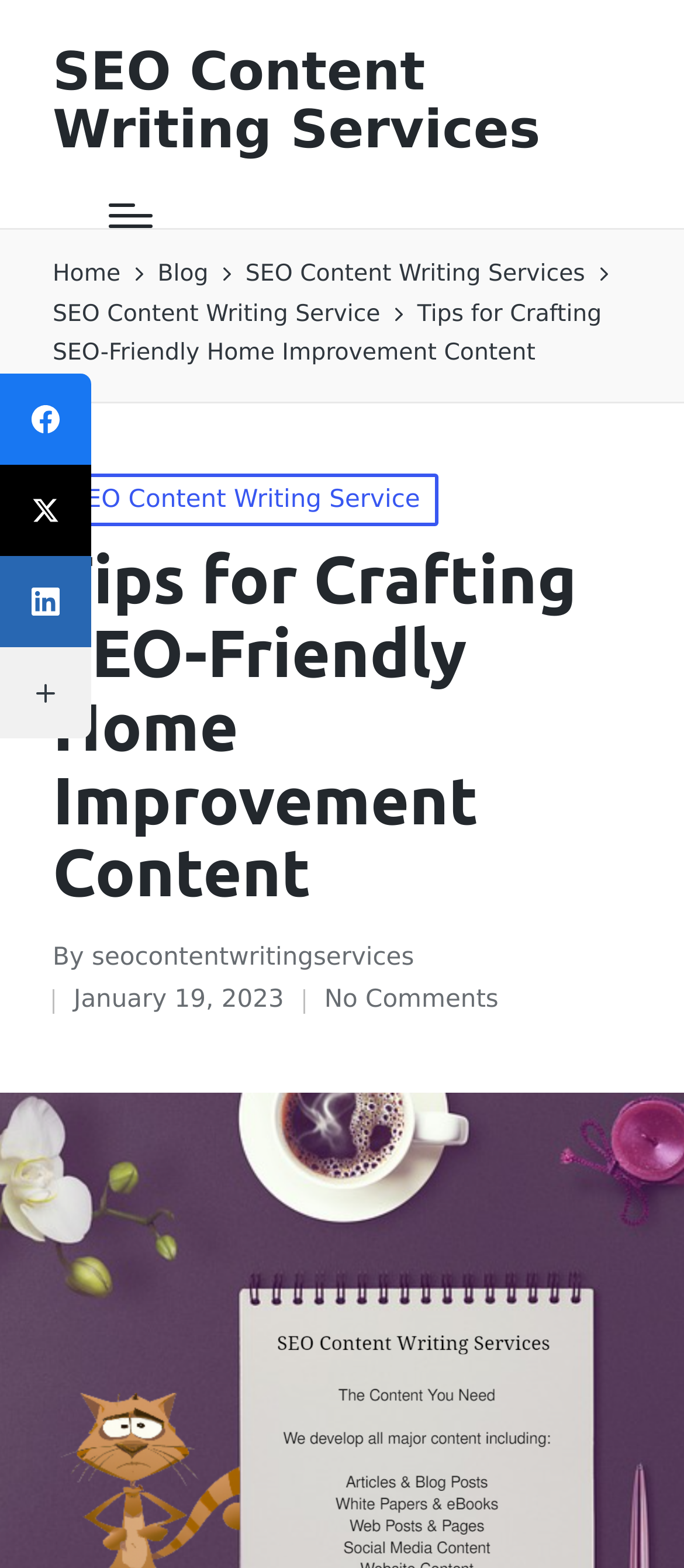Respond with a single word or phrase for the following question: 
What is the category of the current article?

SEO Content Writing Service